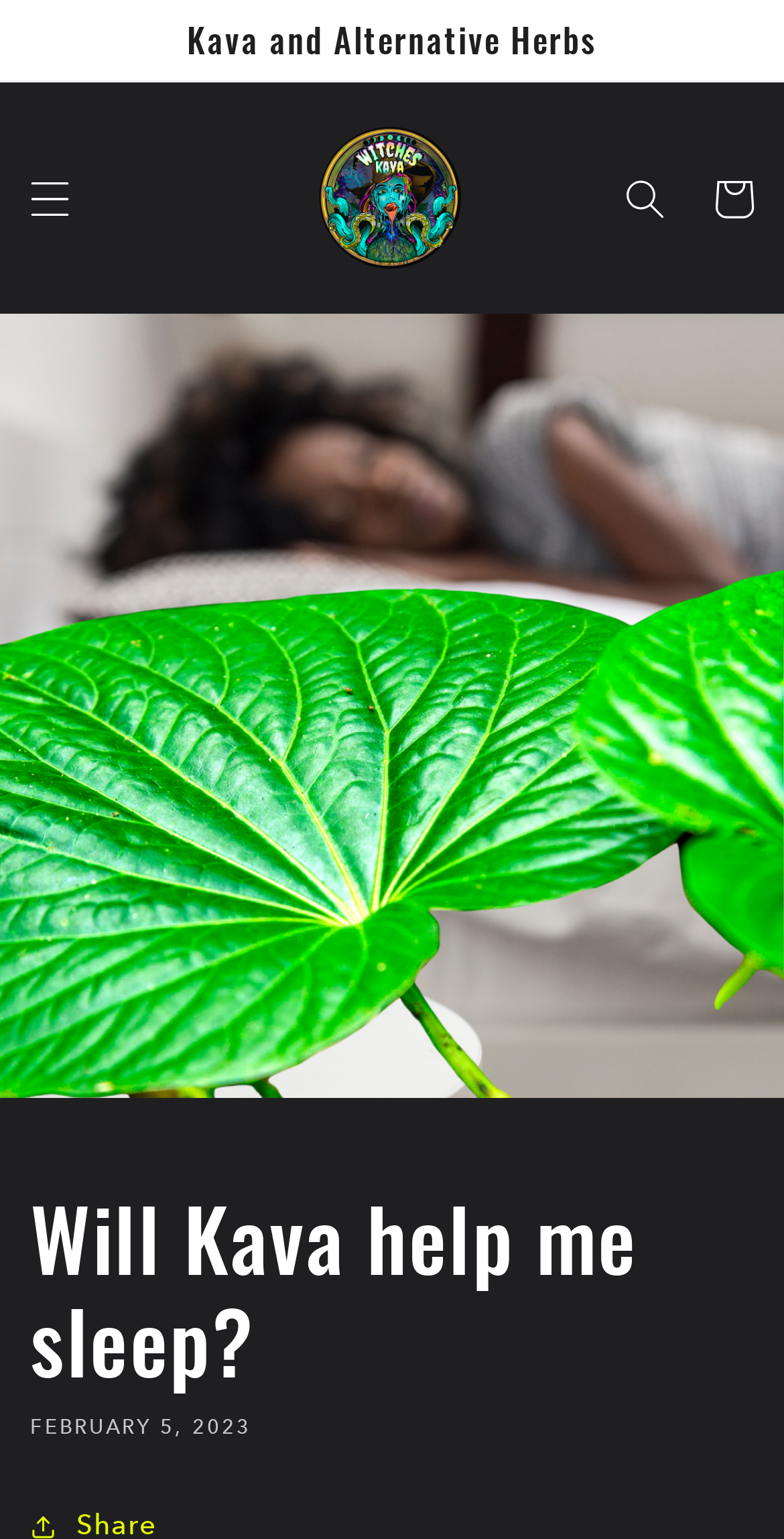Determine the webpage's heading and output its text content.

Will Kava help me sleep?